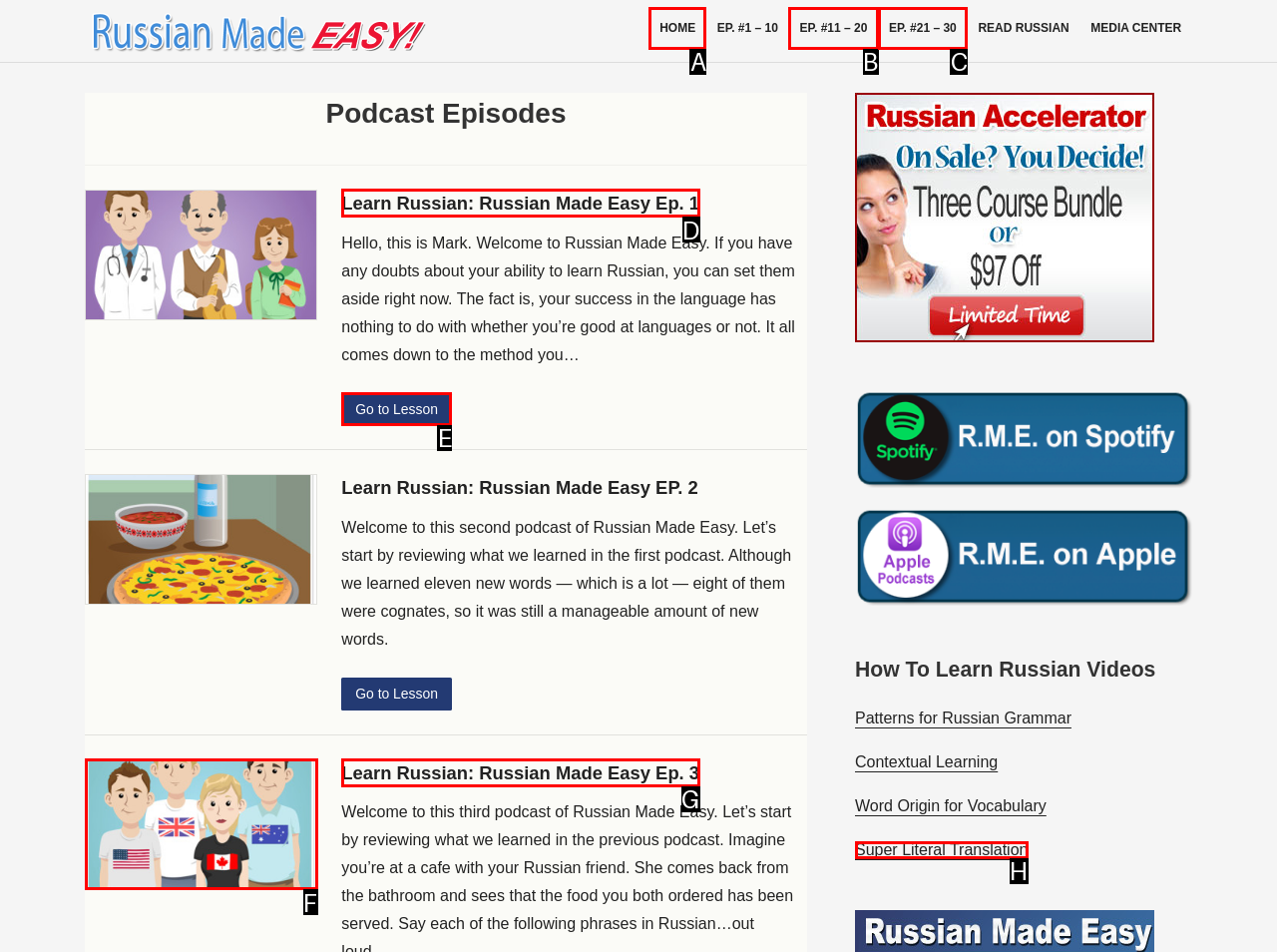Which HTML element matches the description: Go to Lesson the best? Answer directly with the letter of the chosen option.

E